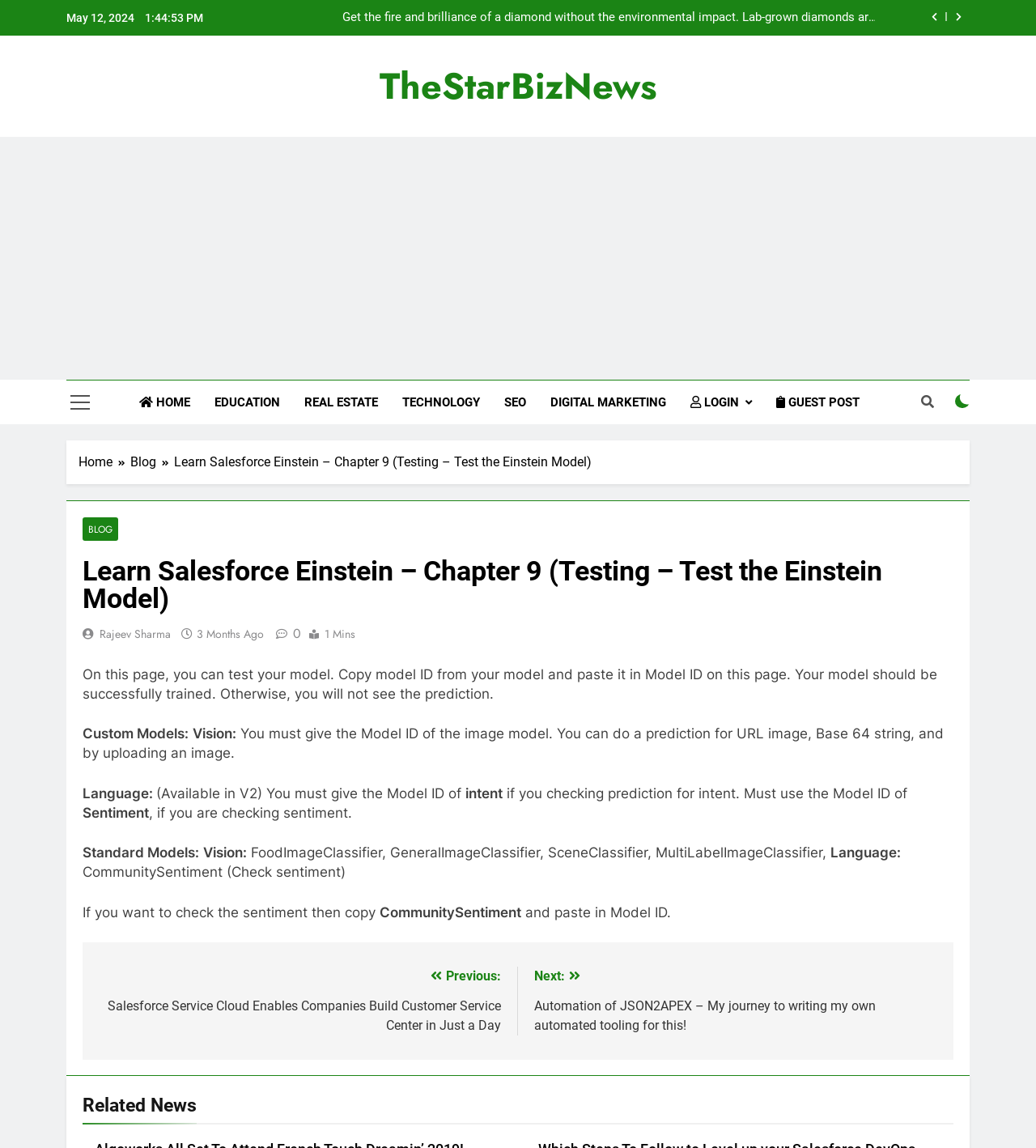What is the purpose of the webpage?
Using the image, provide a detailed and thorough answer to the question.

The purpose of the webpage is to test the Einstein model, as stated in the article content. It provides instructions on how to test the model and what information is required.